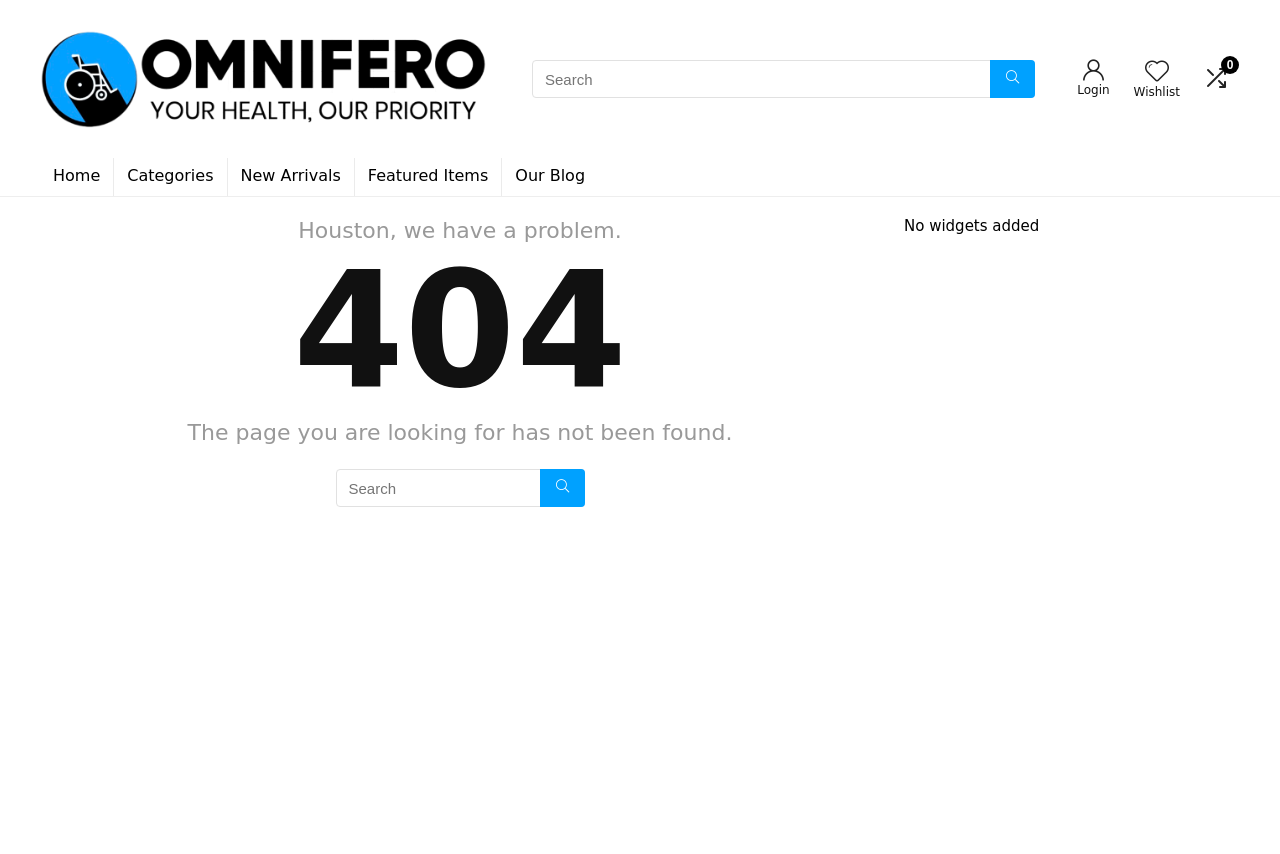Provide the bounding box coordinates of the HTML element this sentence describes: "investigate abuse". The bounding box coordinates consist of four float numbers between 0 and 1, i.e., [left, top, right, bottom].

None